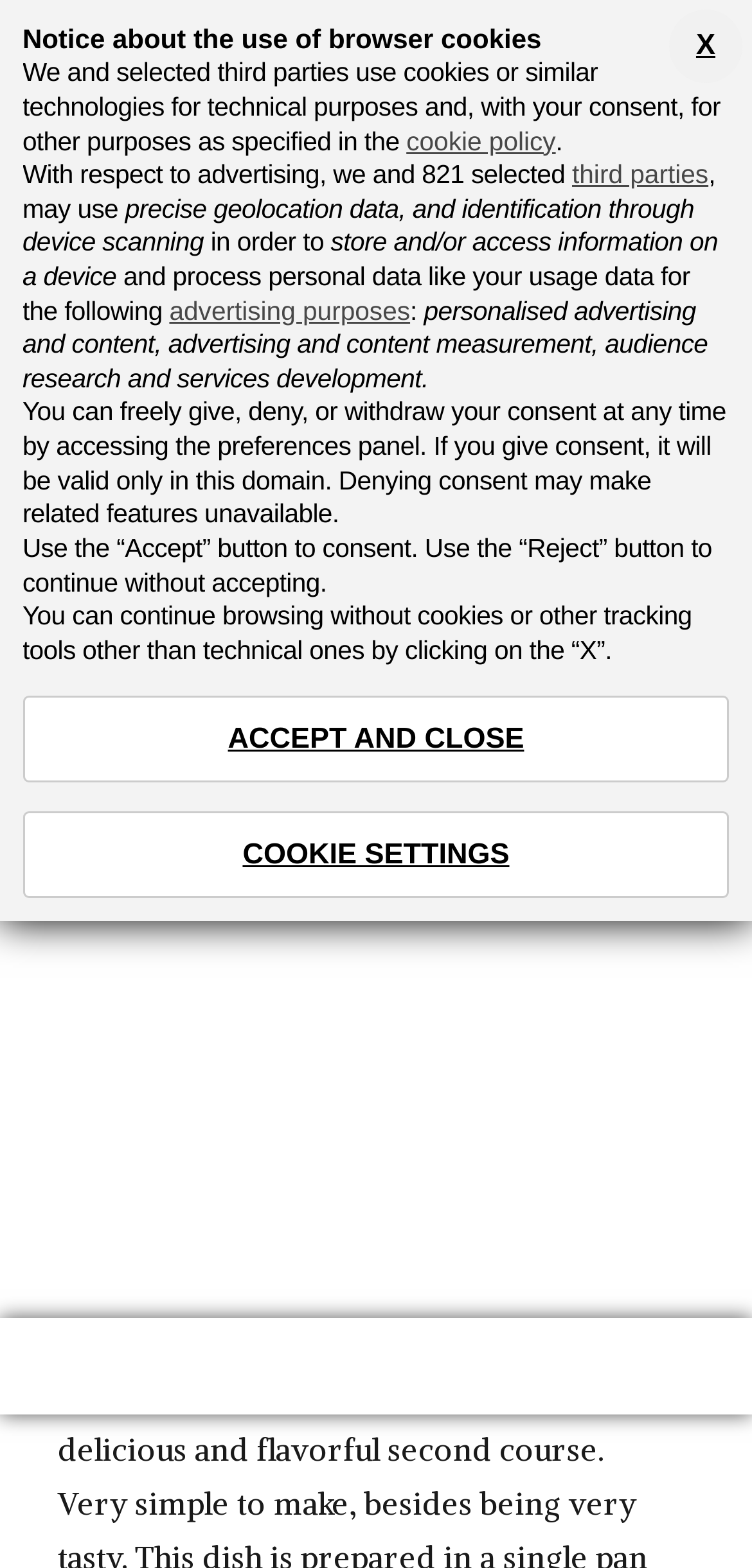Bounding box coordinates are specified in the format (top-left x, top-left y, bottom-right x, bottom-right y). All values are floating point numbers bounded between 0 and 1. Please provide the bounding box coordinate of the region this sentence describes: Accept and close

[0.03, 0.444, 0.97, 0.499]